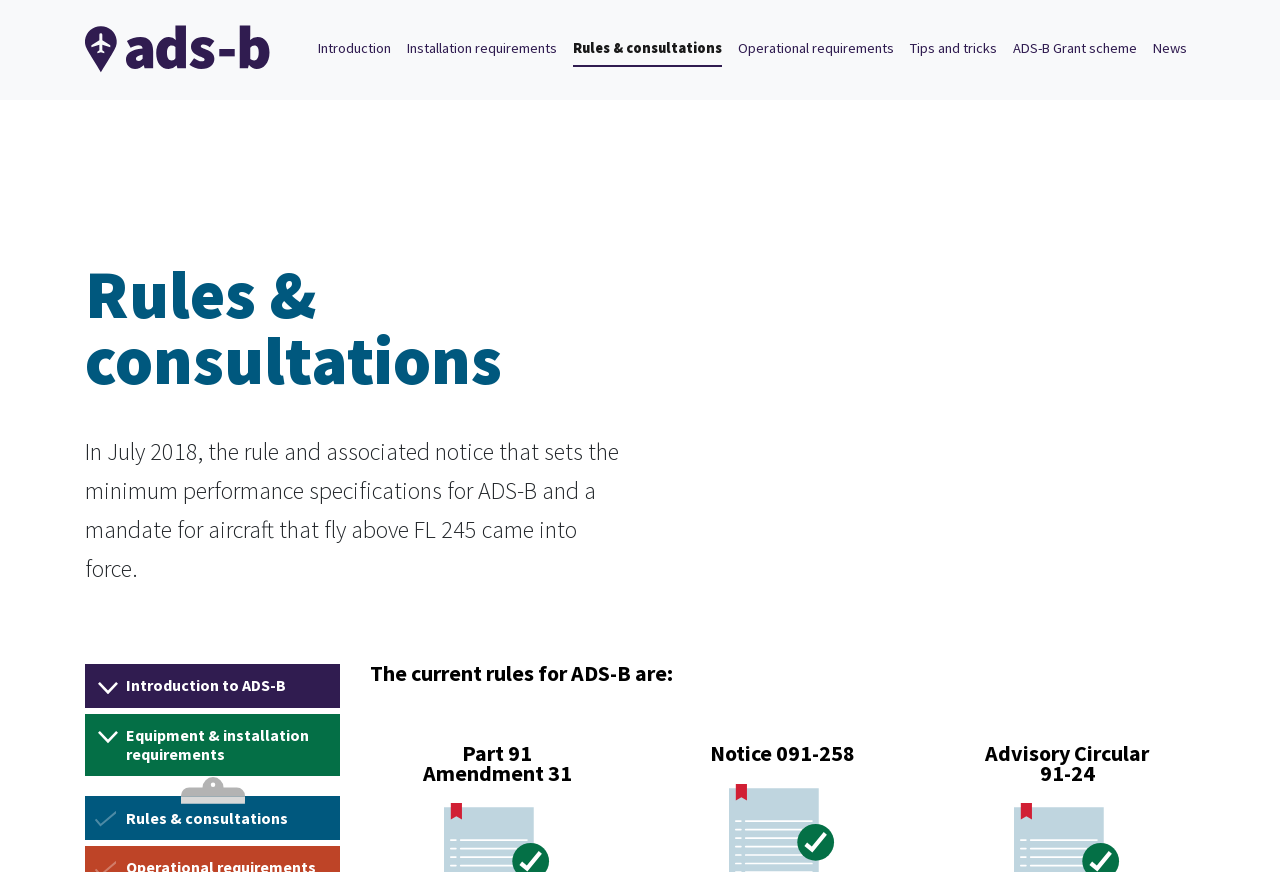What is the topic of the webpage?
Look at the screenshot and give a one-word or phrase answer.

ADS-B